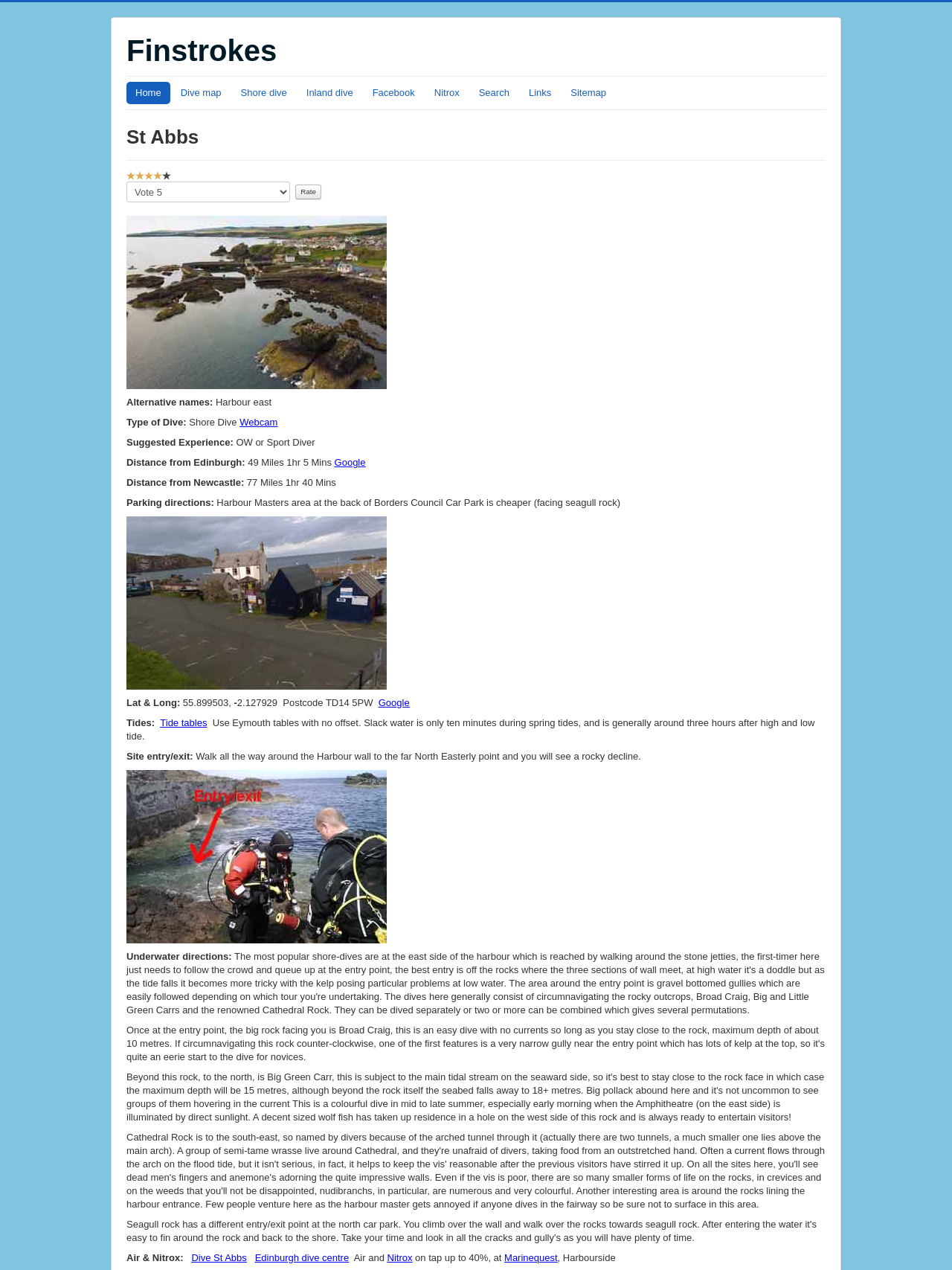Determine the bounding box coordinates of the region that needs to be clicked to achieve the task: "Click the 'AI's Impact on Search Engine Marketing Strategy' article".

None